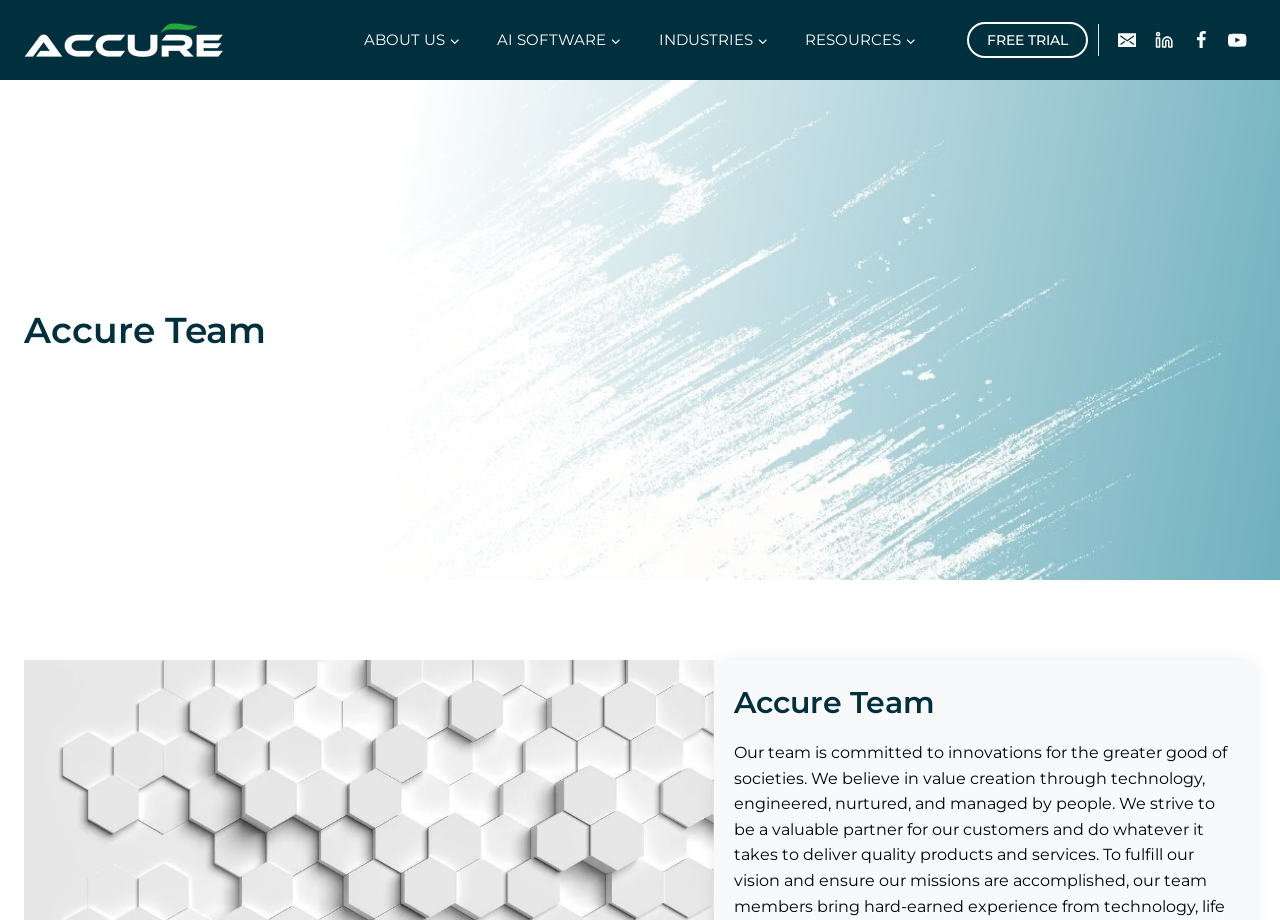Determine the bounding box coordinates for the area you should click to complete the following instruction: "Click on FREE TRIAL".

[0.755, 0.024, 0.85, 0.063]